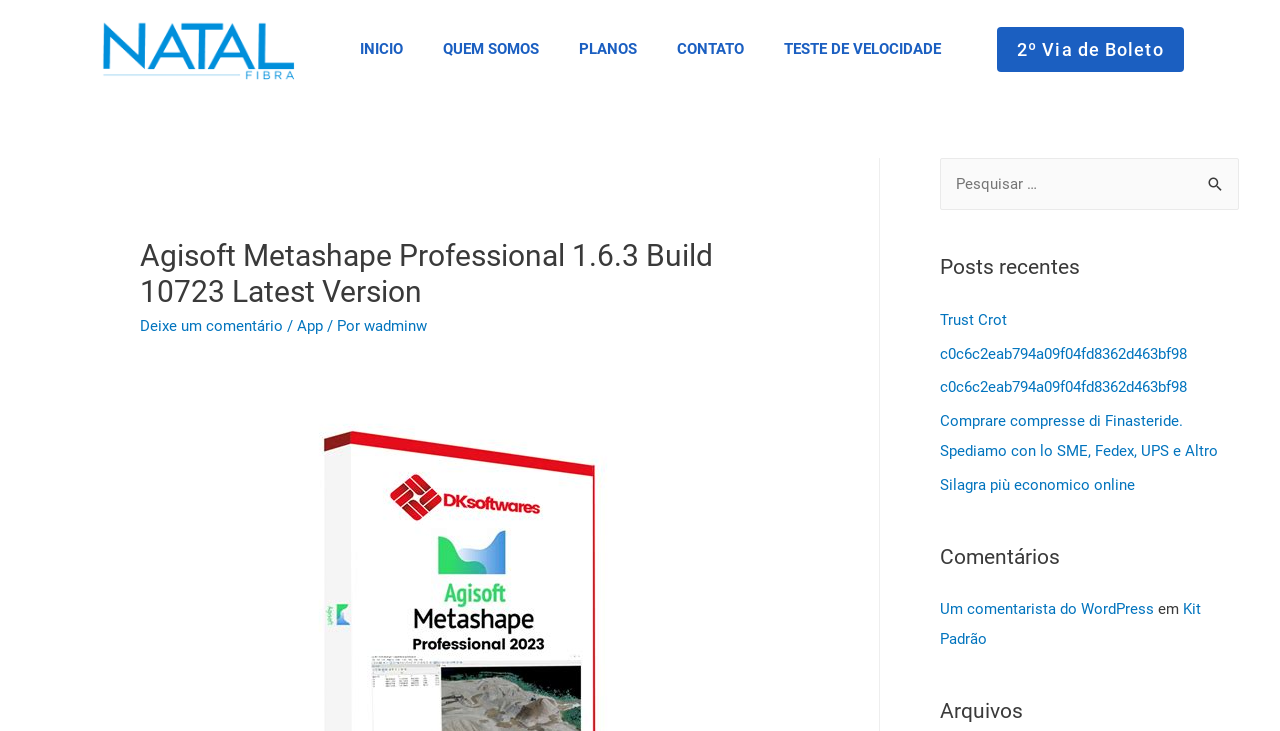Please determine the bounding box coordinates of the element's region to click in order to carry out the following instruction: "View recent posts". The coordinates should be four float numbers between 0 and 1, i.e., [left, top, right, bottom].

[0.734, 0.345, 0.968, 0.388]